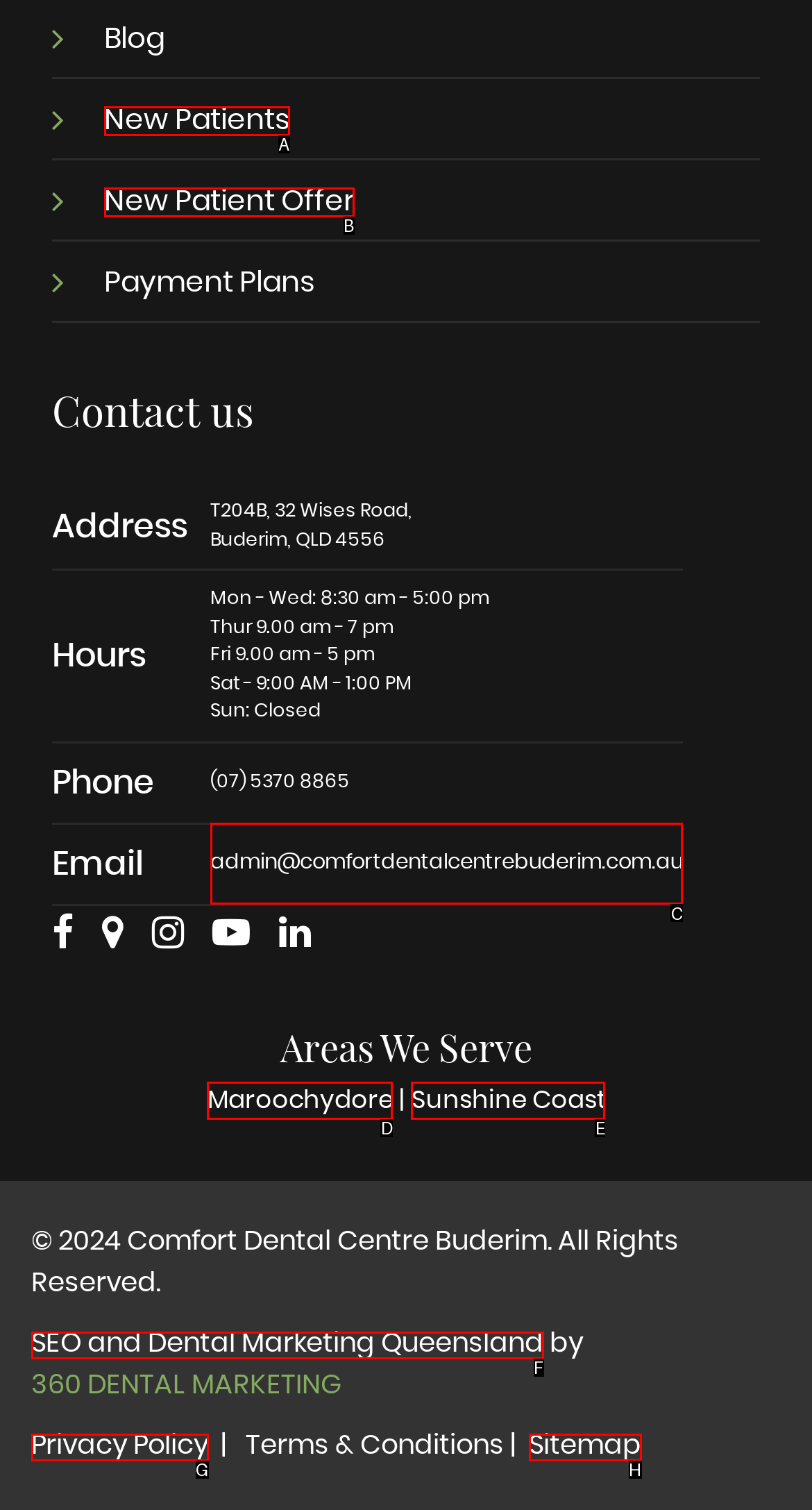To complete the task: Send an email to the provided address, select the appropriate UI element to click. Respond with the letter of the correct option from the given choices.

C